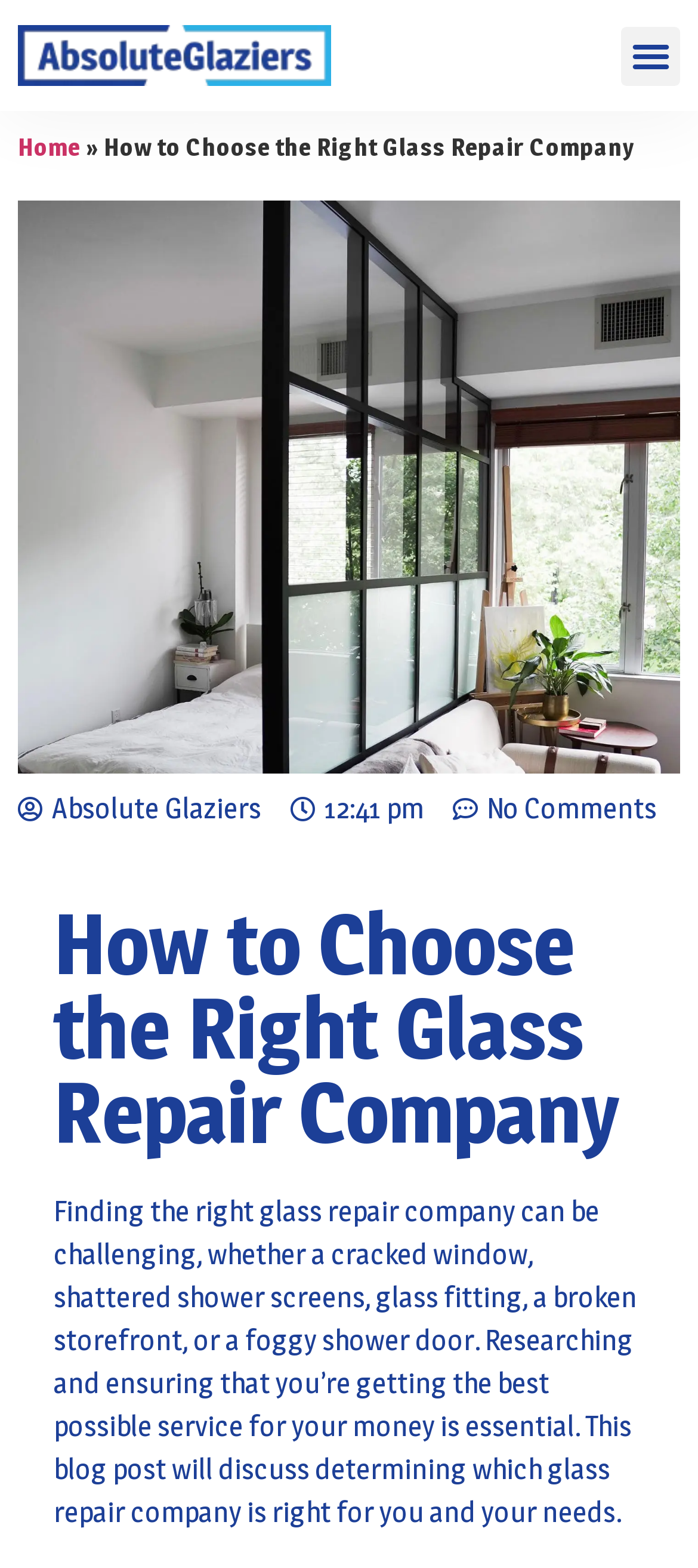Extract the top-level heading from the webpage and provide its text.

How to Choose the Right Glass Repair Company